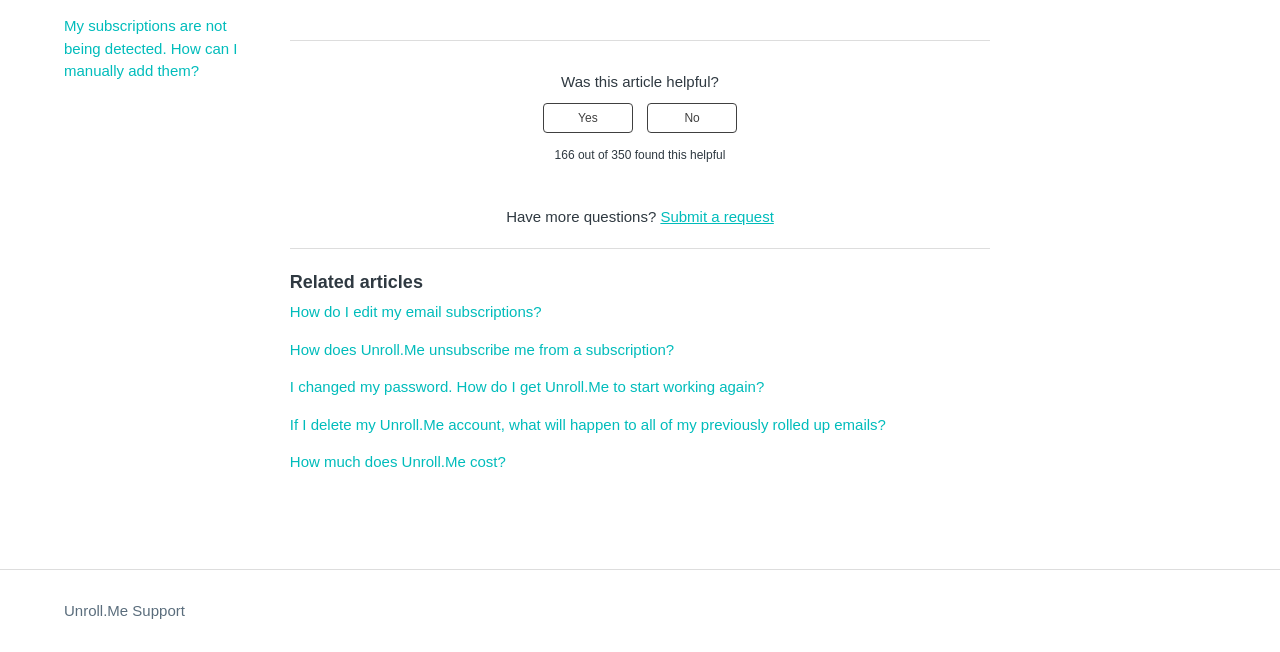Locate the bounding box coordinates of the UI element described by: "Submit a request". Provide the coordinates as four float numbers between 0 and 1, formatted as [left, top, right, bottom].

[0.516, 0.319, 0.605, 0.345]